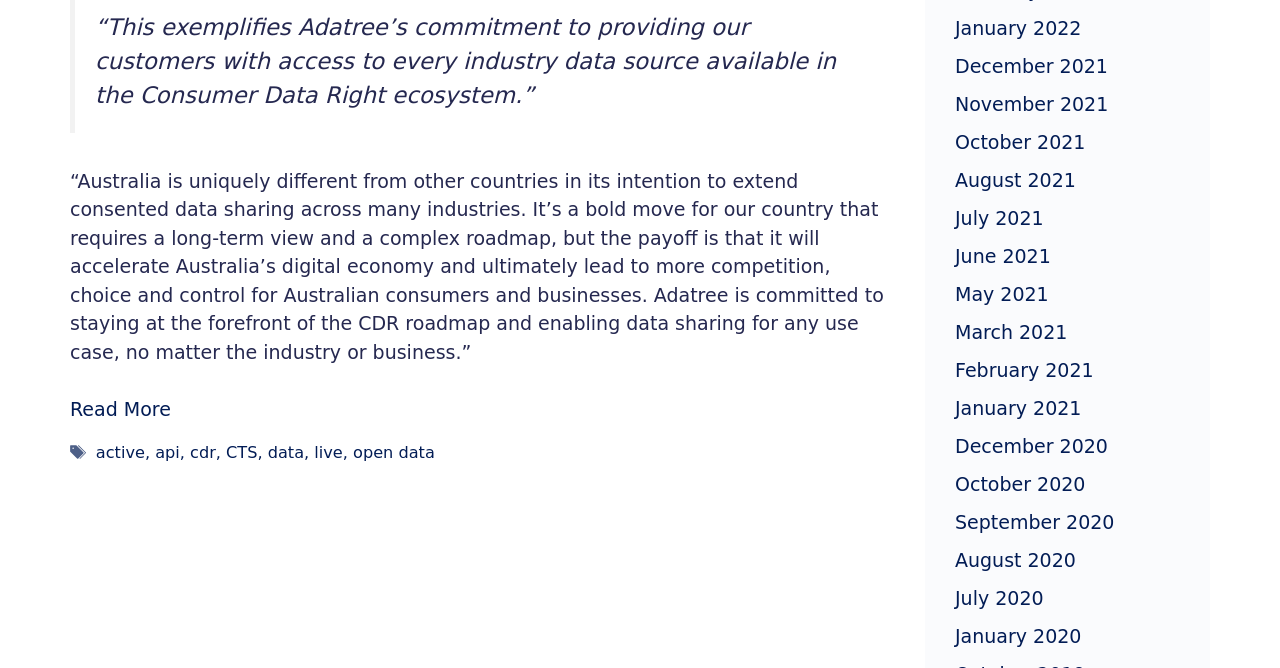What is the earliest month mentioned in the webpage?
Carefully examine the image and provide a detailed answer to the question.

The webpage contains links with text 'January 2022', 'December 2021', ..., 'January 2020', which indicates that the earliest month mentioned is January 2020.